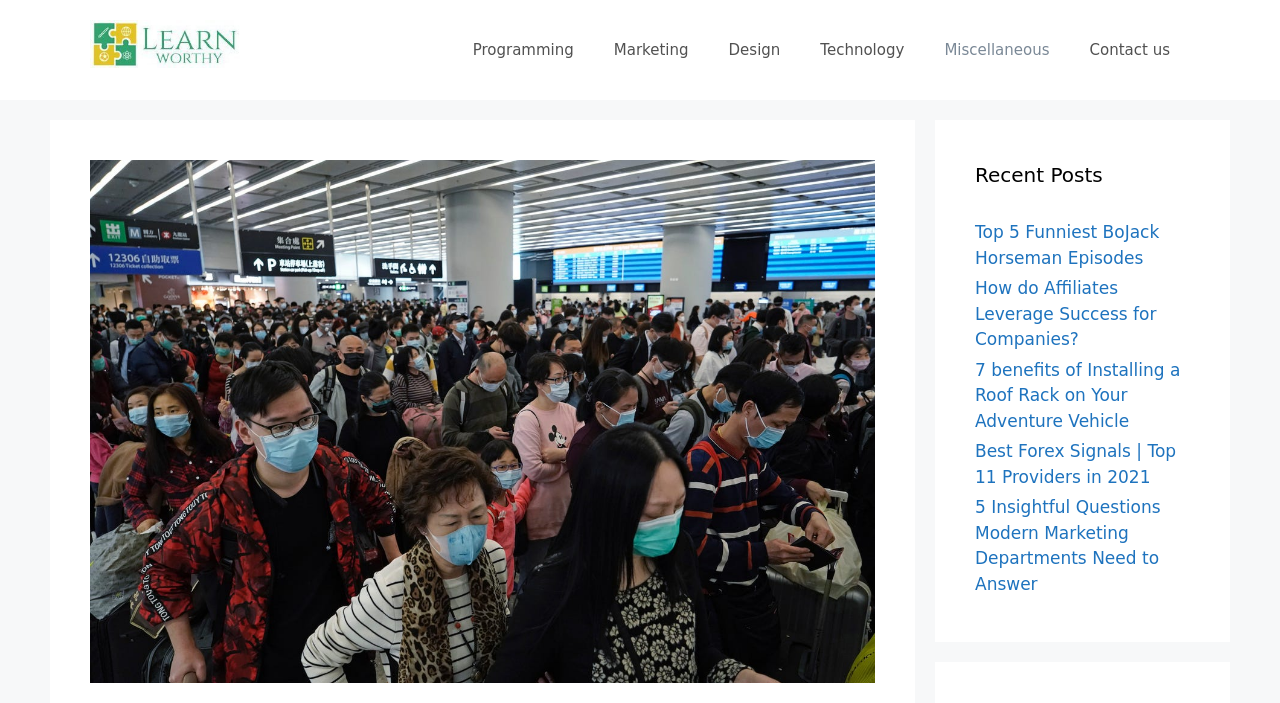What is the title of the image below the top navigation bar?
Please give a detailed and elaborate answer to the question based on the image.

I found an image element with a description 'Can a mask really protect you from Coronavirus?' and its bounding box coordinates indicate that it is located below the top navigation bar.